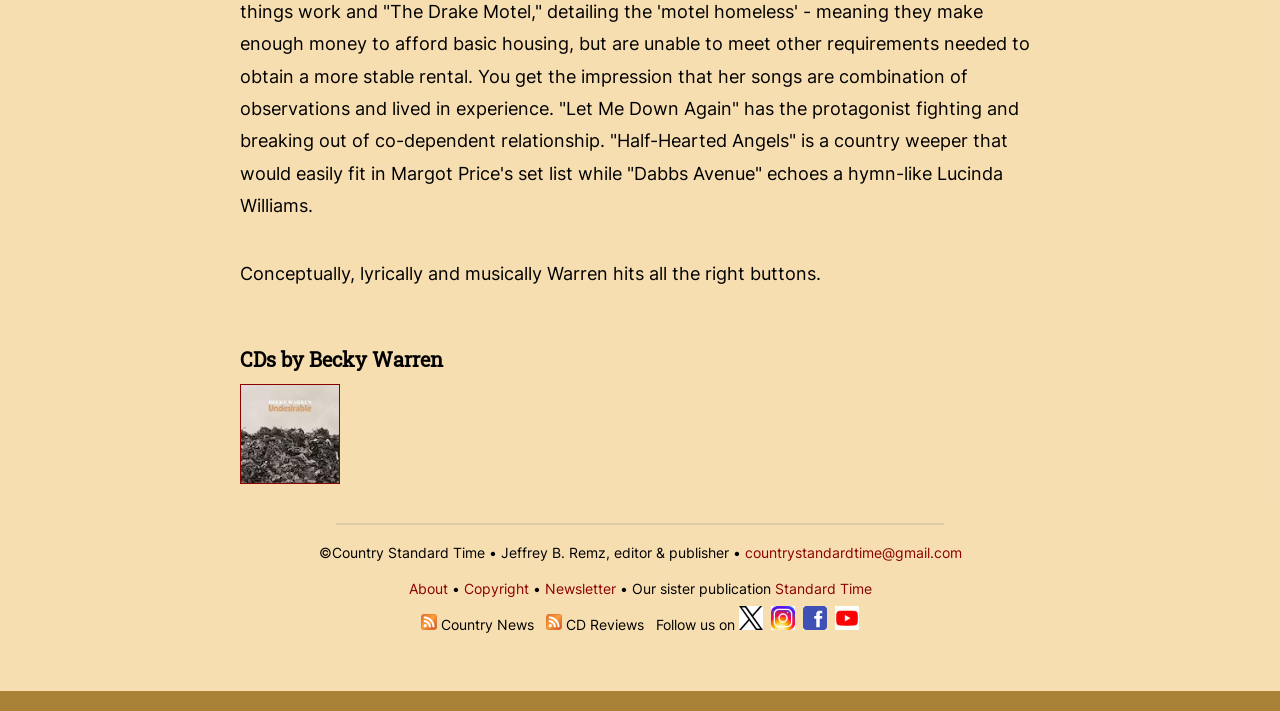What is the email address mentioned on this webpage?
Please give a detailed and thorough answer to the question, covering all relevant points.

The webpage has a link 'countrystandardtime@gmail.com' which is an email address.